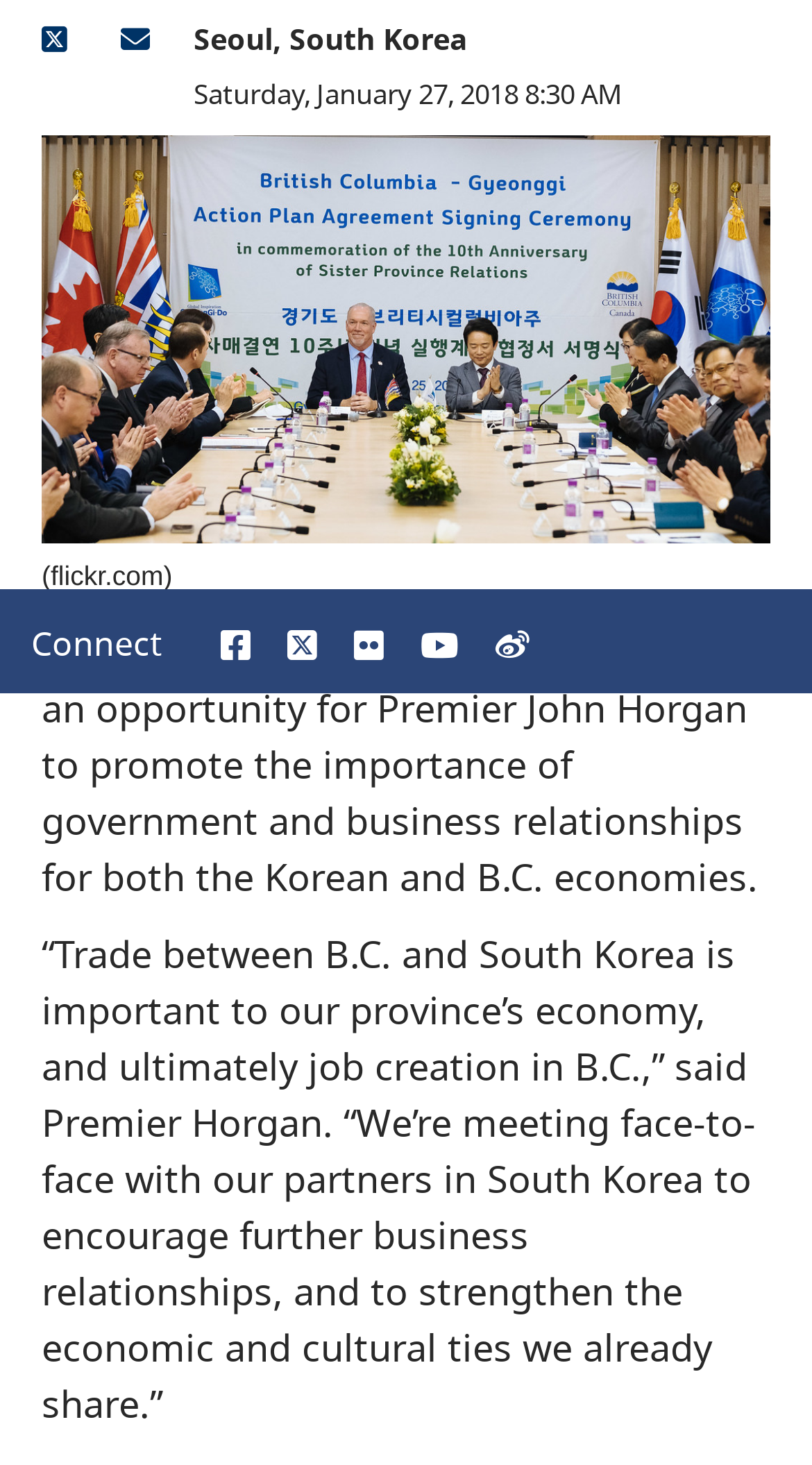Please specify the bounding box coordinates in the format (top-left x, top-left y, bottom-right x, bottom-right y), with values ranging from 0 to 1. Identify the bounding box for the UI component described as follows: parent_node: (flickr.com)

[0.051, 0.211, 0.949, 0.246]